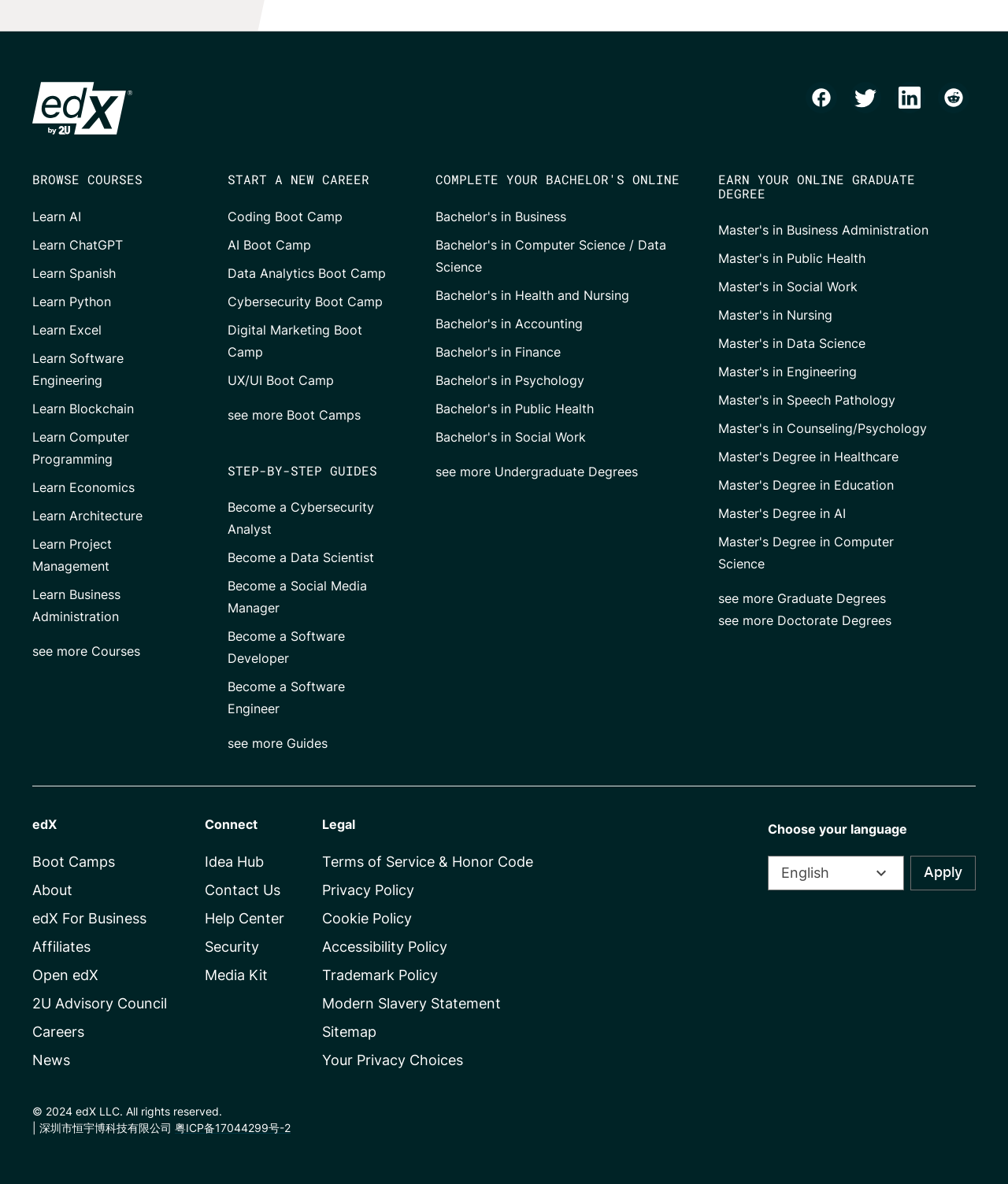Please analyze the image and give a detailed answer to the question:
How many social media platforms are linked from this webpage?

I can see links to four social media platforms: Facebook, Twitter, LinkedIn, and Reddit, which are present in the footer section of the webpage.